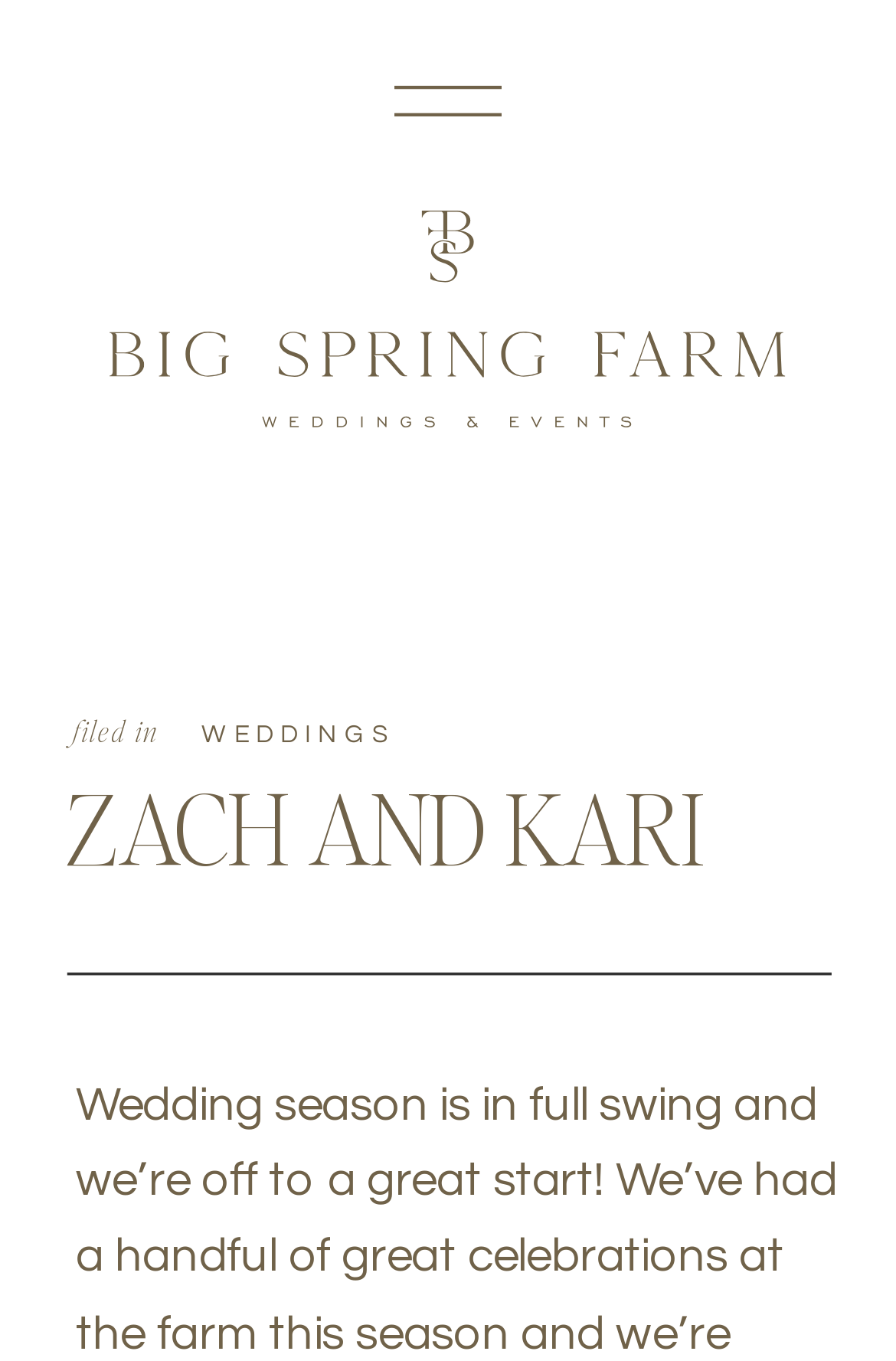Identify the bounding box of the UI element described as follows: "Weddings". Provide the coordinates as four float numbers in the range of 0 to 1 [left, top, right, bottom].

[0.225, 0.531, 0.443, 0.549]